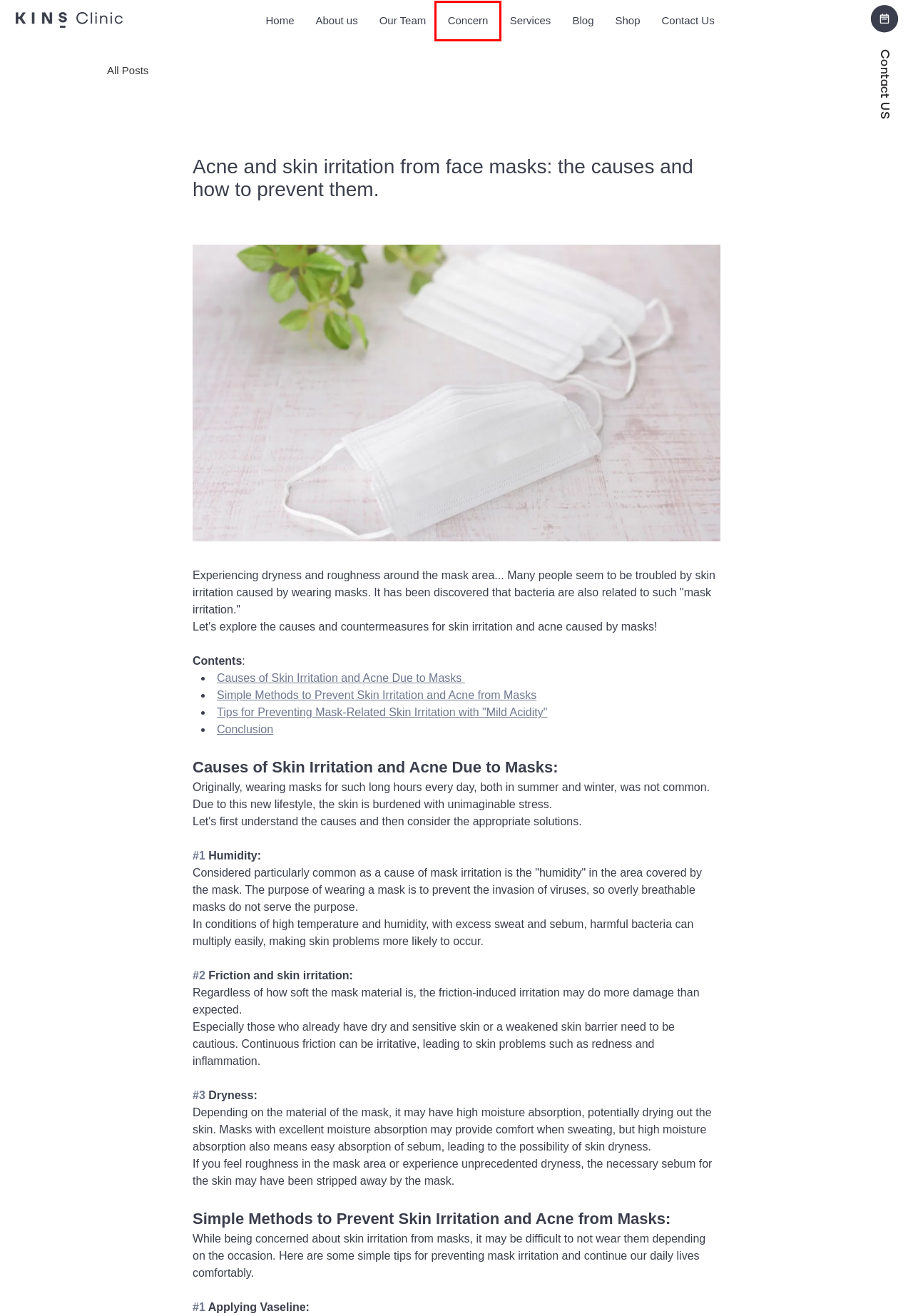Review the webpage screenshot and focus on the UI element within the red bounding box. Select the best-matching webpage description for the new webpage that follows after clicking the highlighted element. Here are the candidates:
A. Skin Concerns | KINS Clinic
B. Our Team | KINS Clinic
C. Shop Microbiome Treatments | KINS Clinic
D. Contact Us | KINS Clinic
E. Blog | KINS Clinic
F. About | KINS Clinic
G. Personalised Acne Treatment Singapore | KINS Clinic
H. Services | KINS Clinic

A